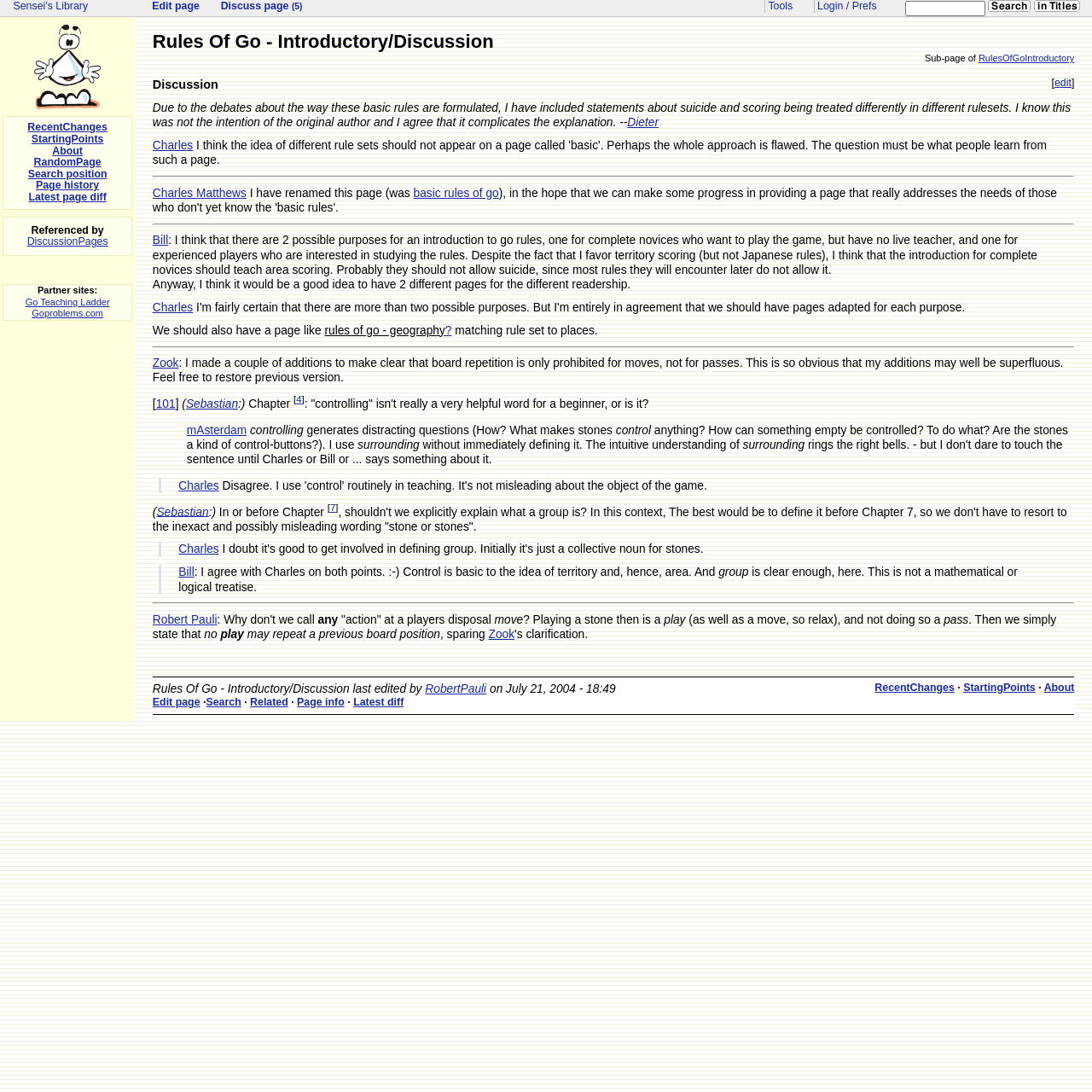Can you provide the bounding box coordinates for the element that should be clicked to implement the instruction: "Go to the 'StartingPoints' page"?

[0.882, 0.624, 0.948, 0.635]